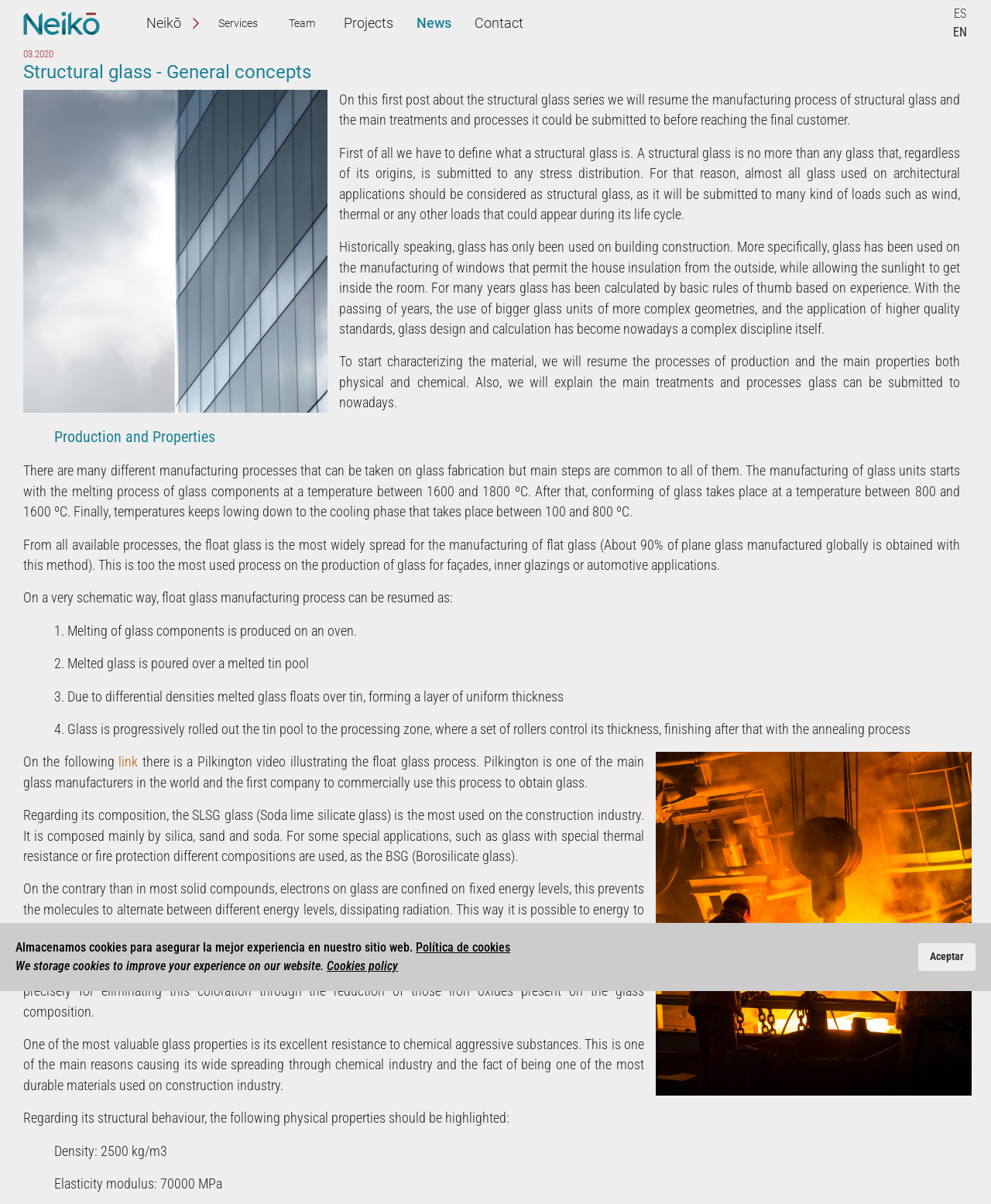Determine the bounding box coordinates of the clickable region to carry out the instruction: "Click on the 'Contact' link".

[0.467, 0.0, 0.54, 0.039]